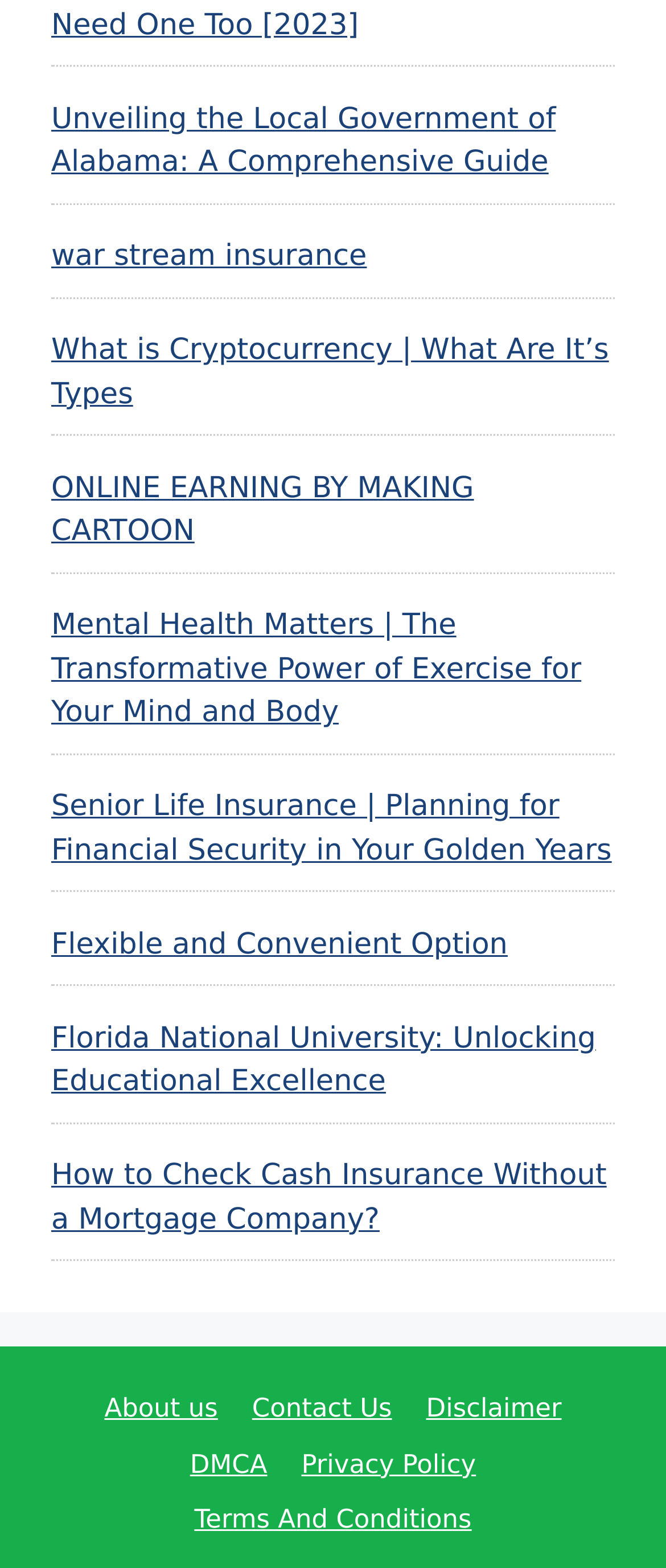Please identify the bounding box coordinates of the clickable area that will fulfill the following instruction: "Check out the guide to Mental Health Matters". The coordinates should be in the format of four float numbers between 0 and 1, i.e., [left, top, right, bottom].

[0.077, 0.388, 0.873, 0.466]